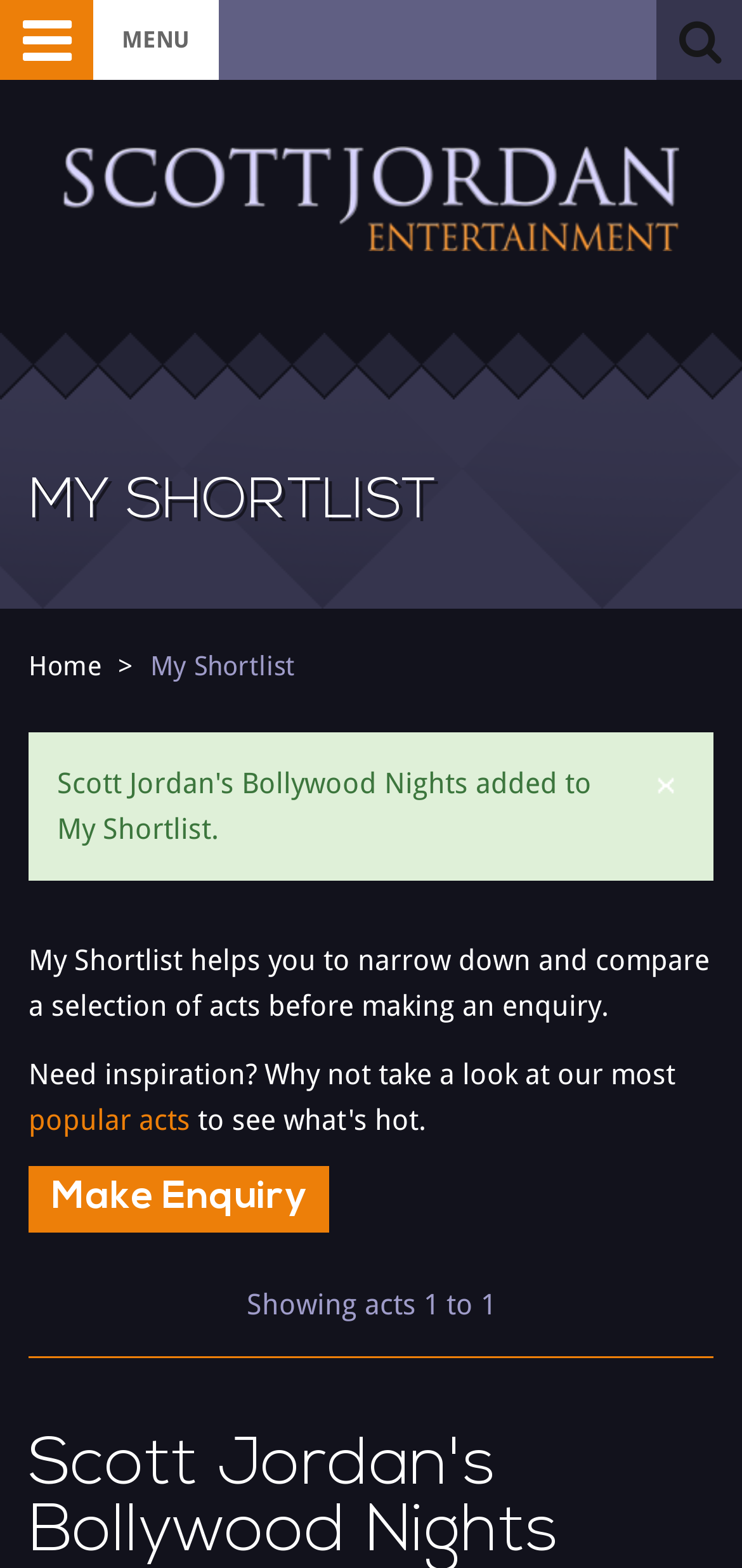Use a single word or phrase to answer the question:
What is the name of the entertainment company?

Scott Jordan Entertainment